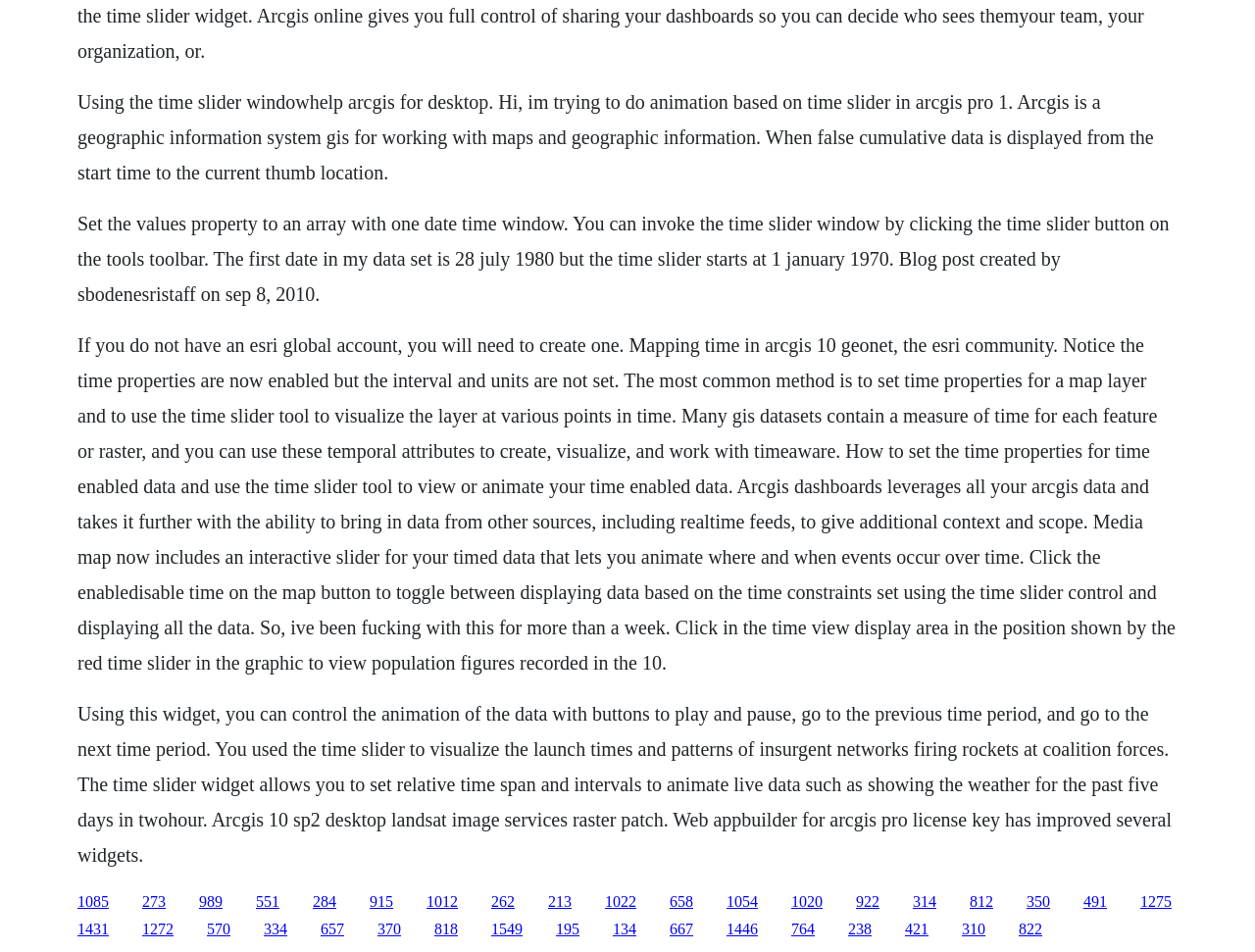Utilize the information from the image to answer the question in detail:
What can be displayed using the time slider control?

The time slider control can be used to display data based on time constraints. This is mentioned in the text as one of the features of the time slider control, which enables users to toggle between displaying data based on the time constraints set using the time slider control and displaying all the data.